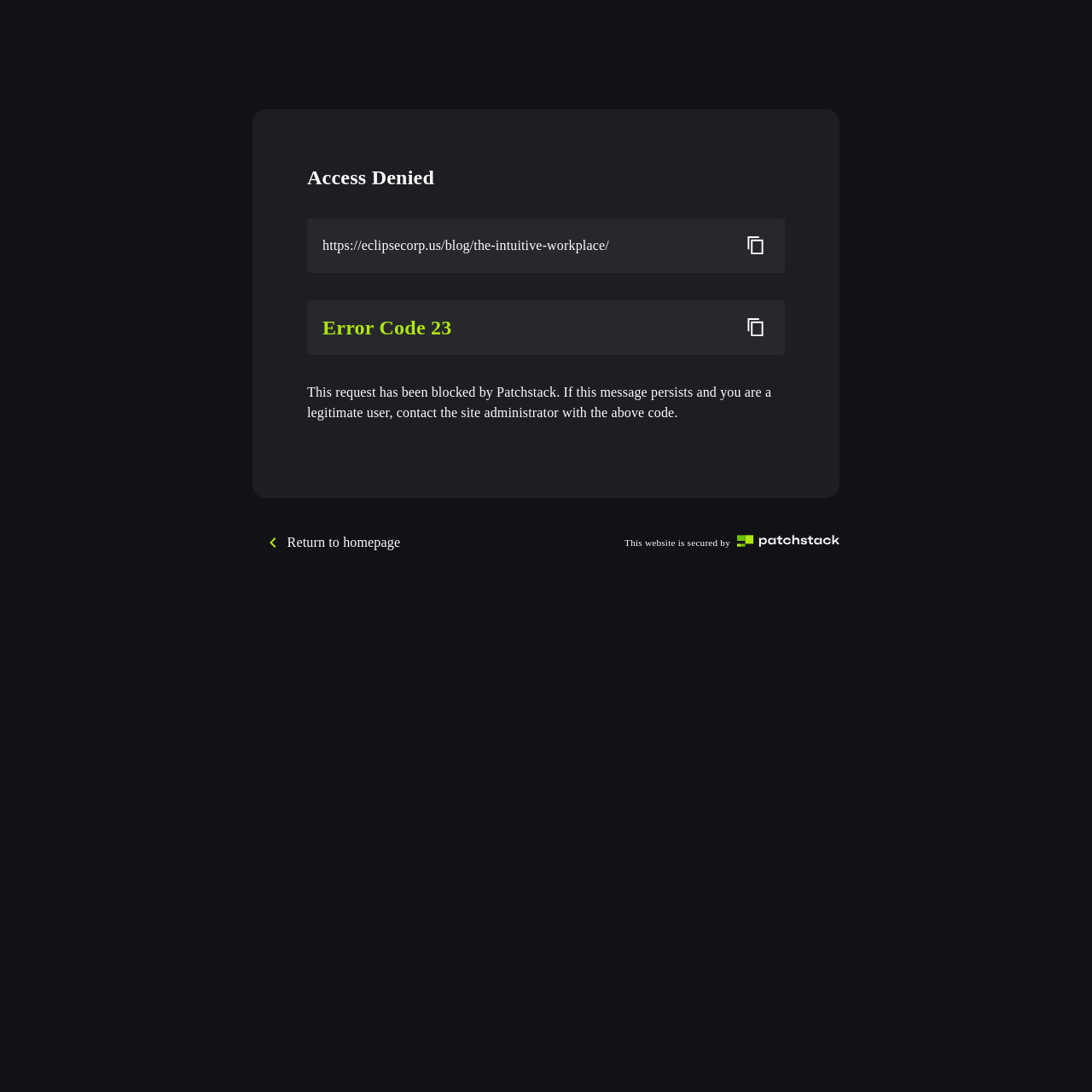Analyze the image and deliver a detailed answer to the question: What can a legitimate user do if this message persists?

According to the static text element at coordinates [0.281, 0.352, 0.706, 0.384], if this message persists and the user is legitimate, they should contact the site administrator with the provided error code.